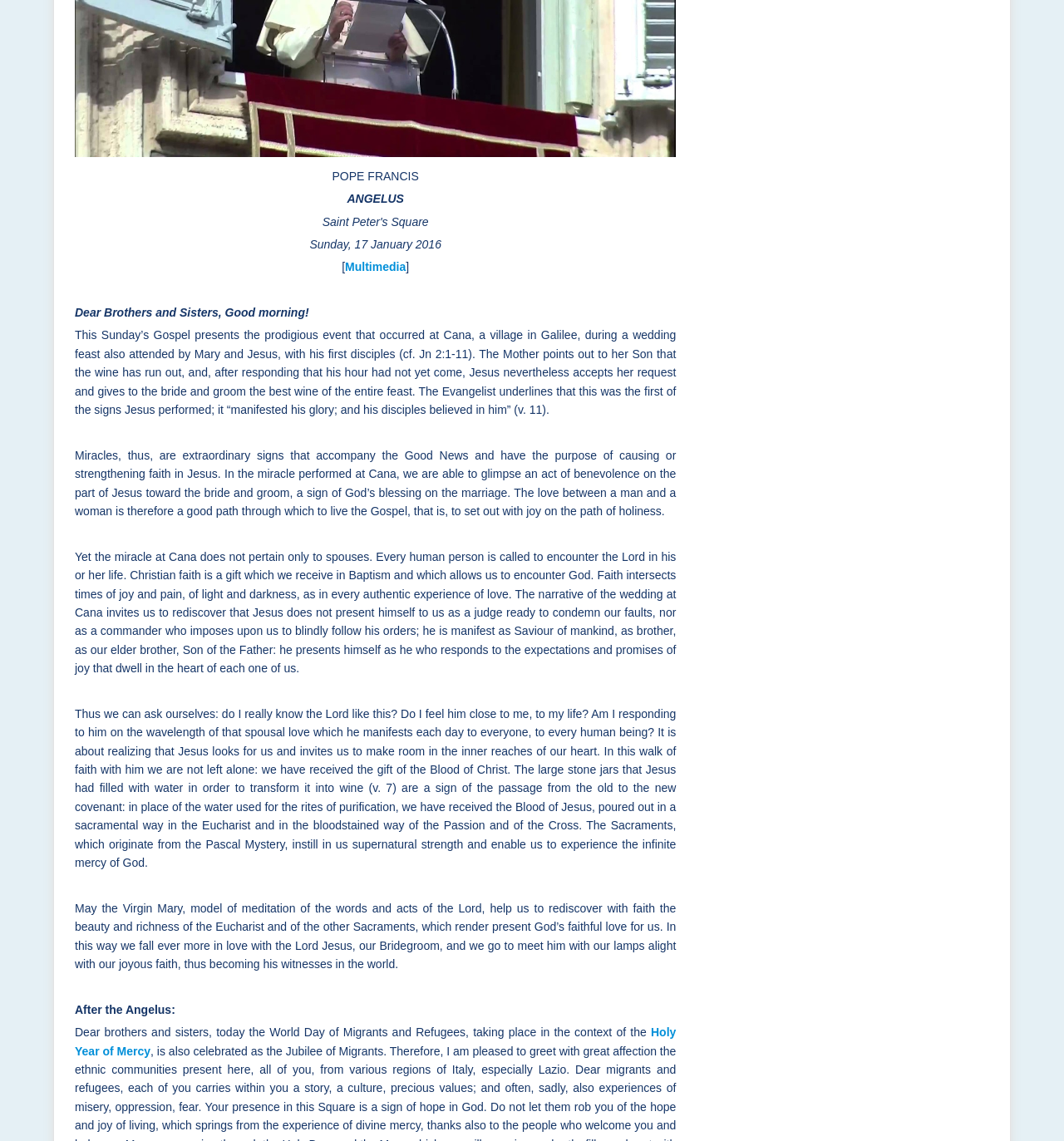Identify the bounding box coordinates of the HTML element based on this description: "Multimedia".

[0.324, 0.228, 0.381, 0.24]